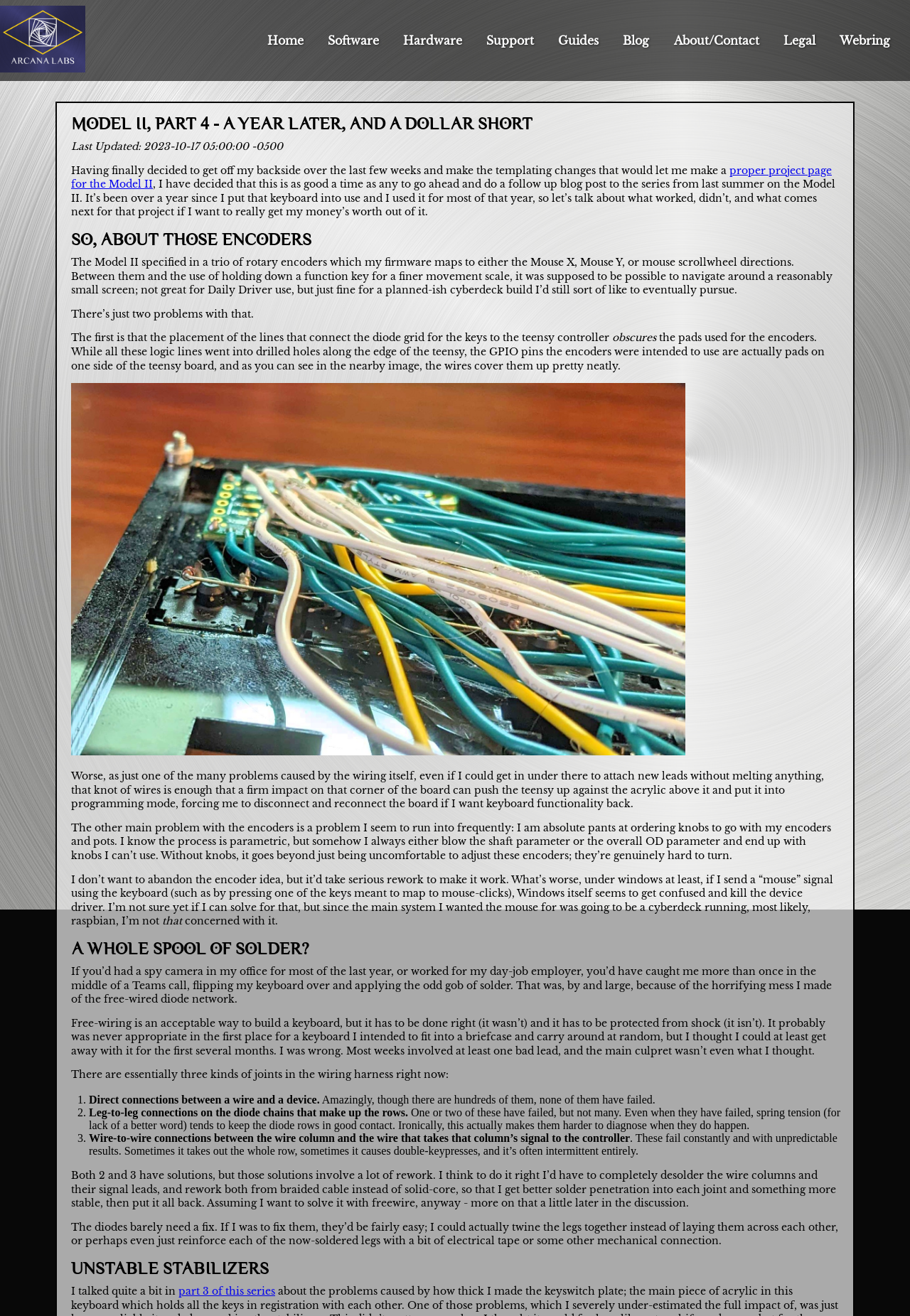Provide the bounding box coordinates for the area that should be clicked to complete the instruction: "Click the 'Guides' link".

[0.614, 0.025, 0.658, 0.037]